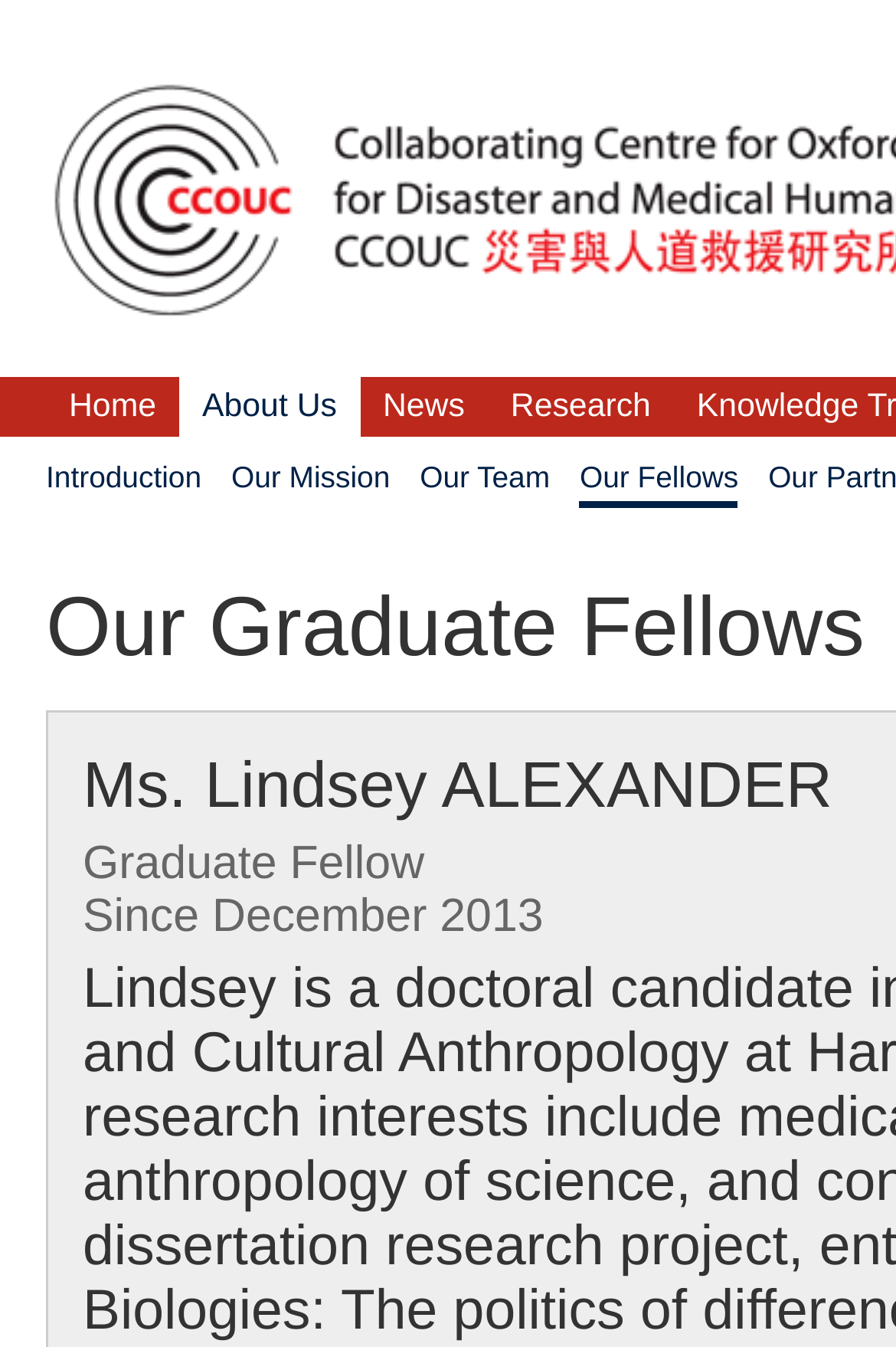Use a single word or phrase to respond to the question:
How many rows of navigation menus are there?

2